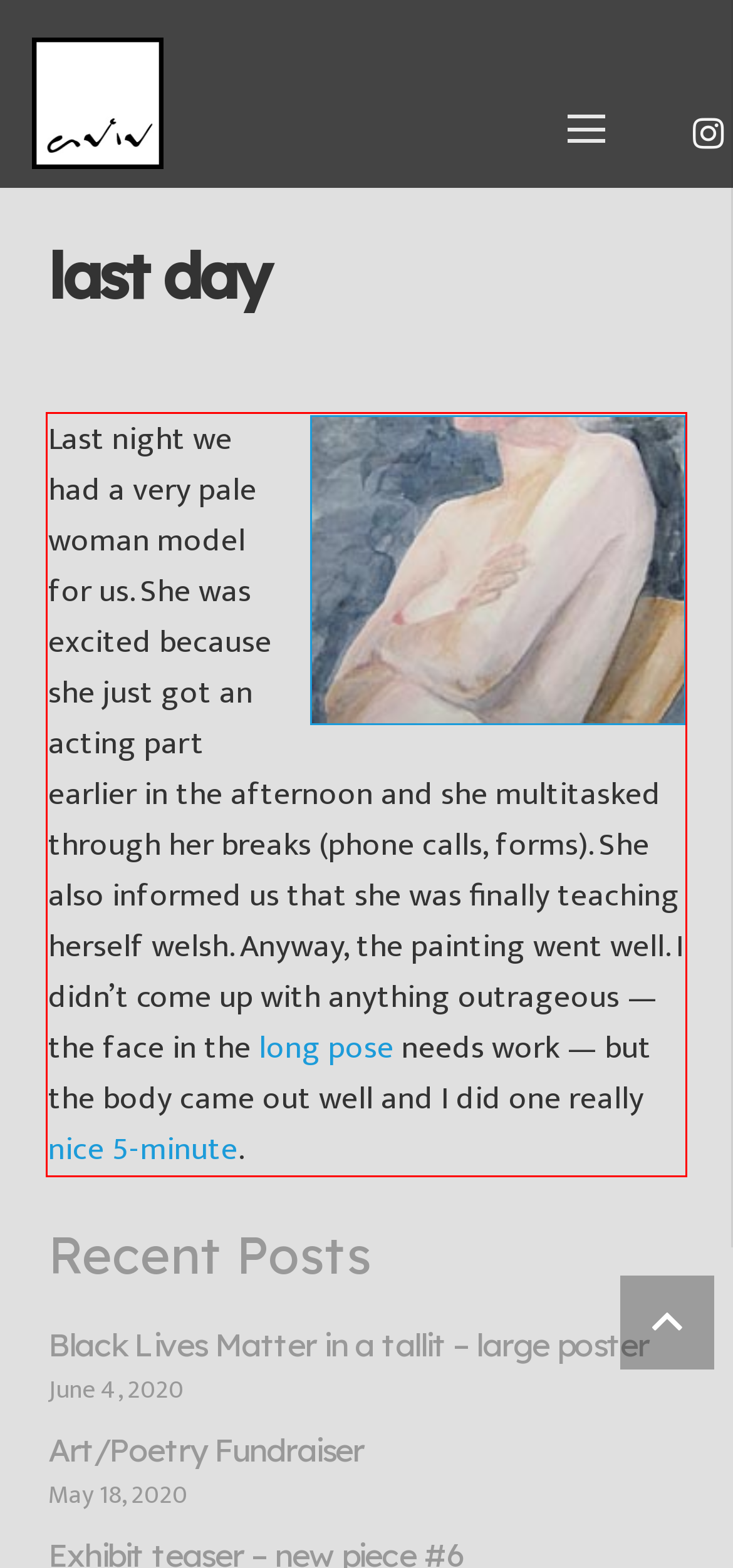Given a screenshot of a webpage, identify the red bounding box and perform OCR to recognize the text within that box.

Last night we had a very pale woman model for us. She was excited because she just got an acting part earlier in the afternoon and she multitasked through her breaks (phone calls, forms). She also informed us that she was finally teaching herself welsh. Anyway, the painting went well. I didn’t come up with anything outrageous — the face in the long pose needs work — but the body came out well and I did one really nice 5-minute.